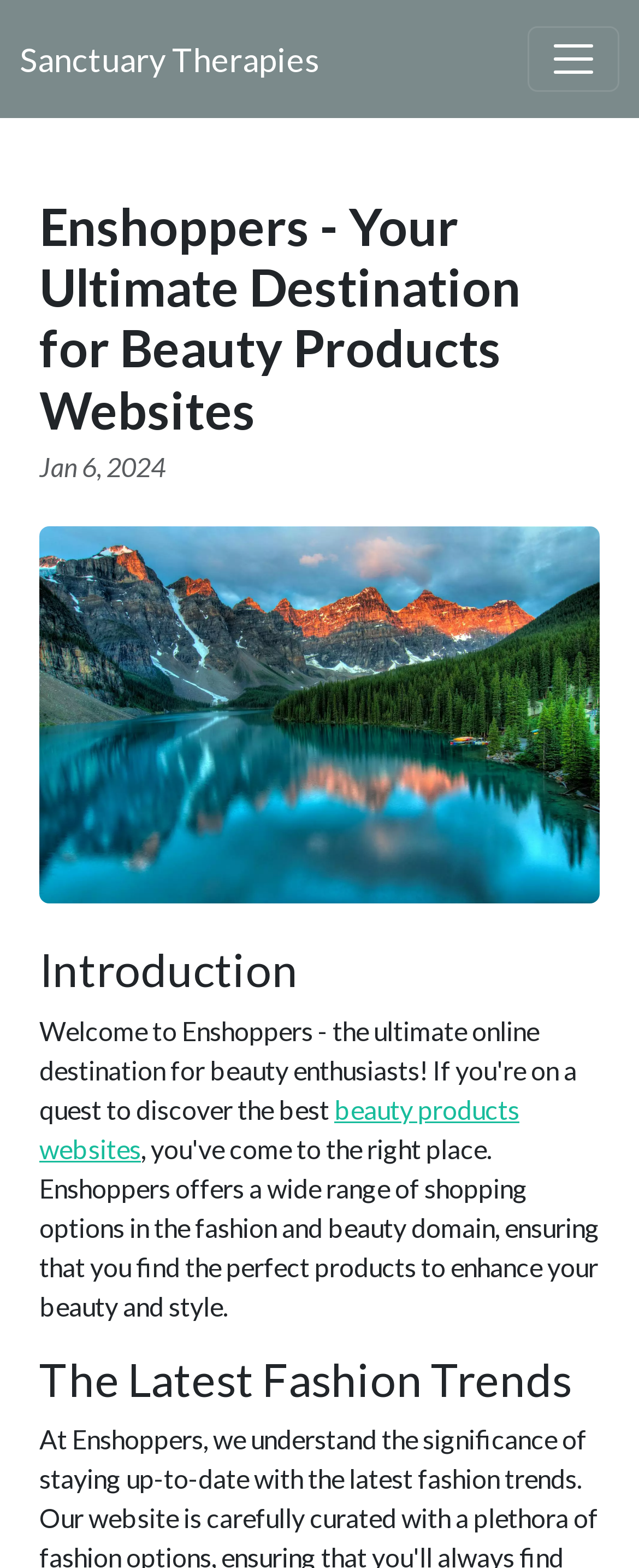Based on the image, provide a detailed response to the question:
What is the name of the first link on the webpage?

I found the name of the first link on the webpage by looking at the link element with the bounding box coordinates [0.031, 0.017, 0.5, 0.059] which is a child of the Root Element and has the text 'Sanctuary Therapies'.